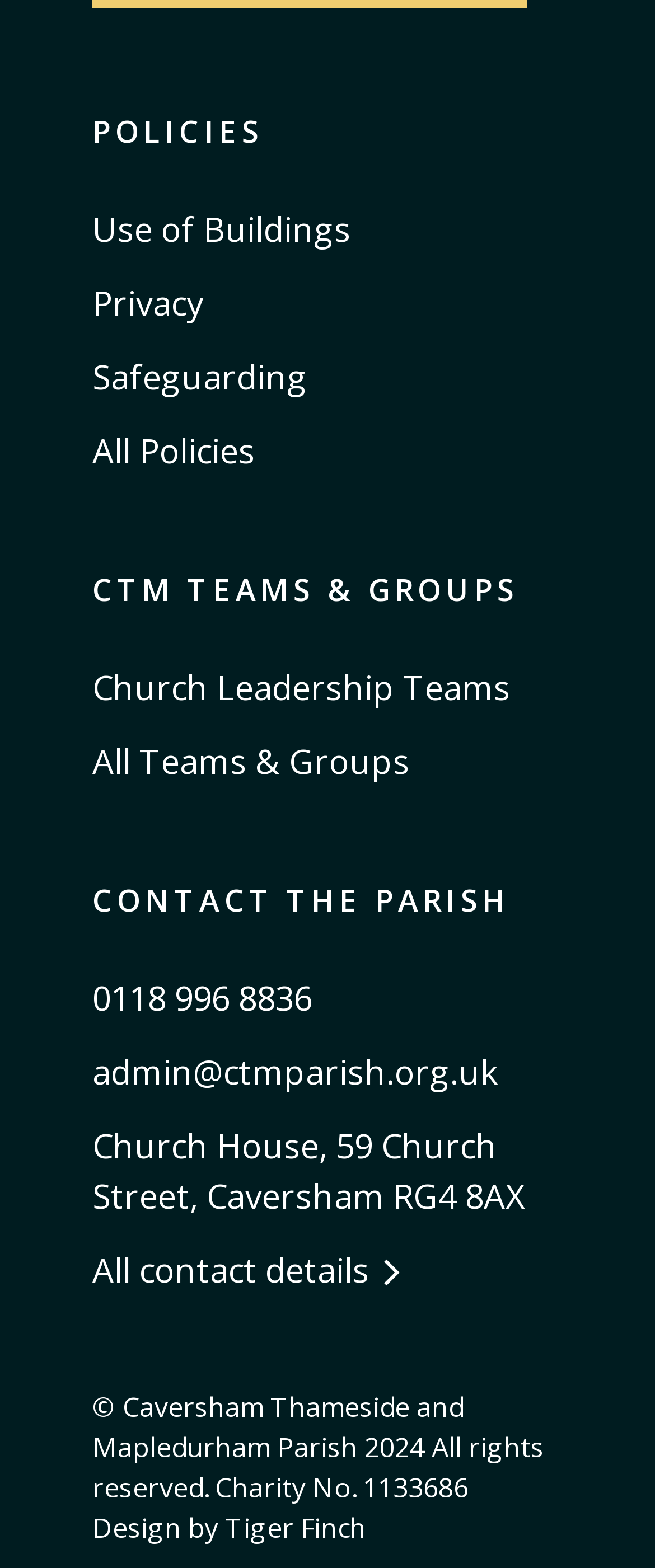Select the bounding box coordinates of the element I need to click to carry out the following instruction: "Learn about church leadership teams".

[0.141, 0.423, 0.859, 0.455]